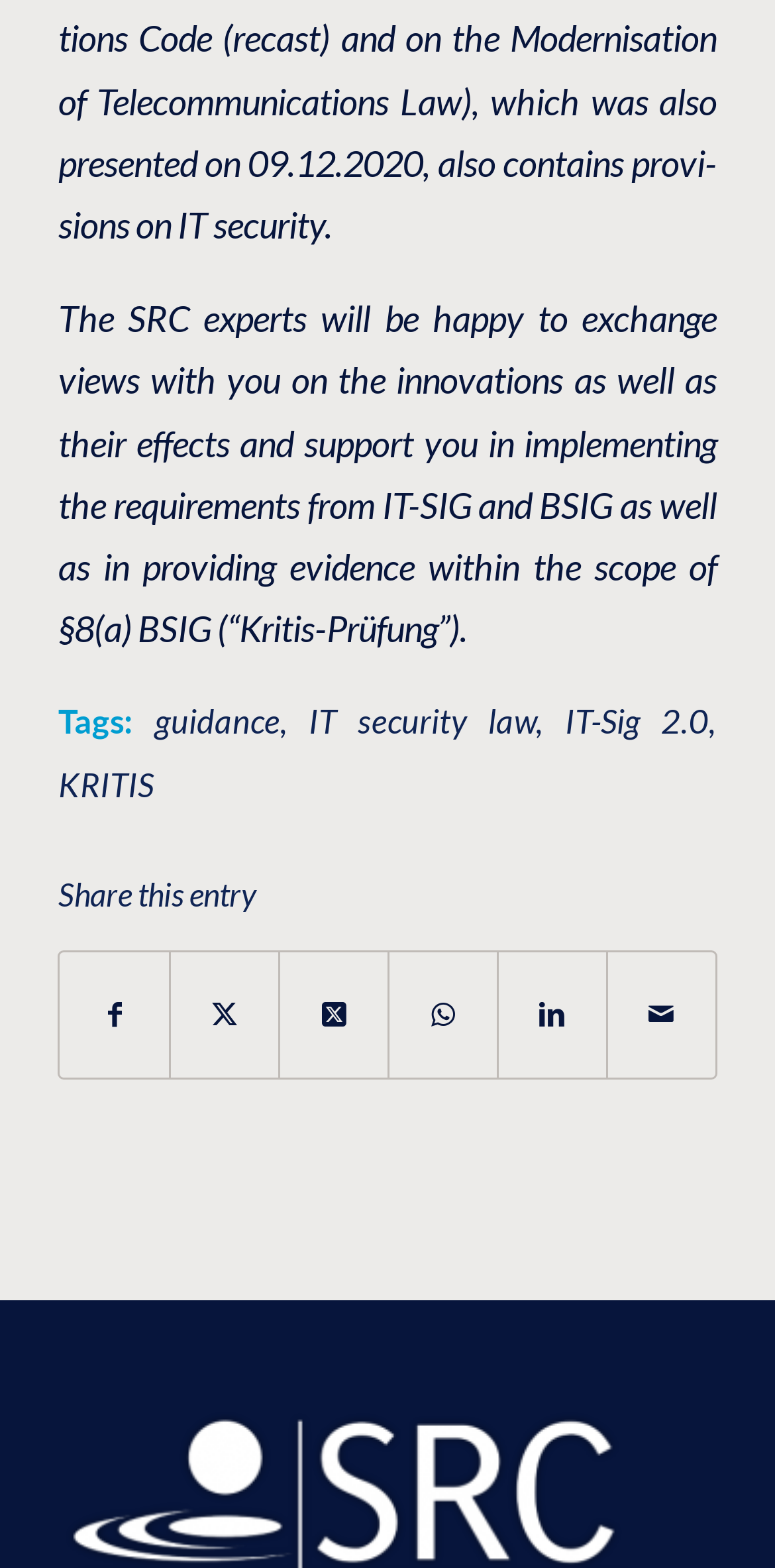For the given element description alt="Brighter Days Collective Logo", determine the bounding box coordinates of the UI element. The coordinates should follow the format (top-left x, top-left y, bottom-right x, bottom-right y) and be within the range of 0 to 1.

None